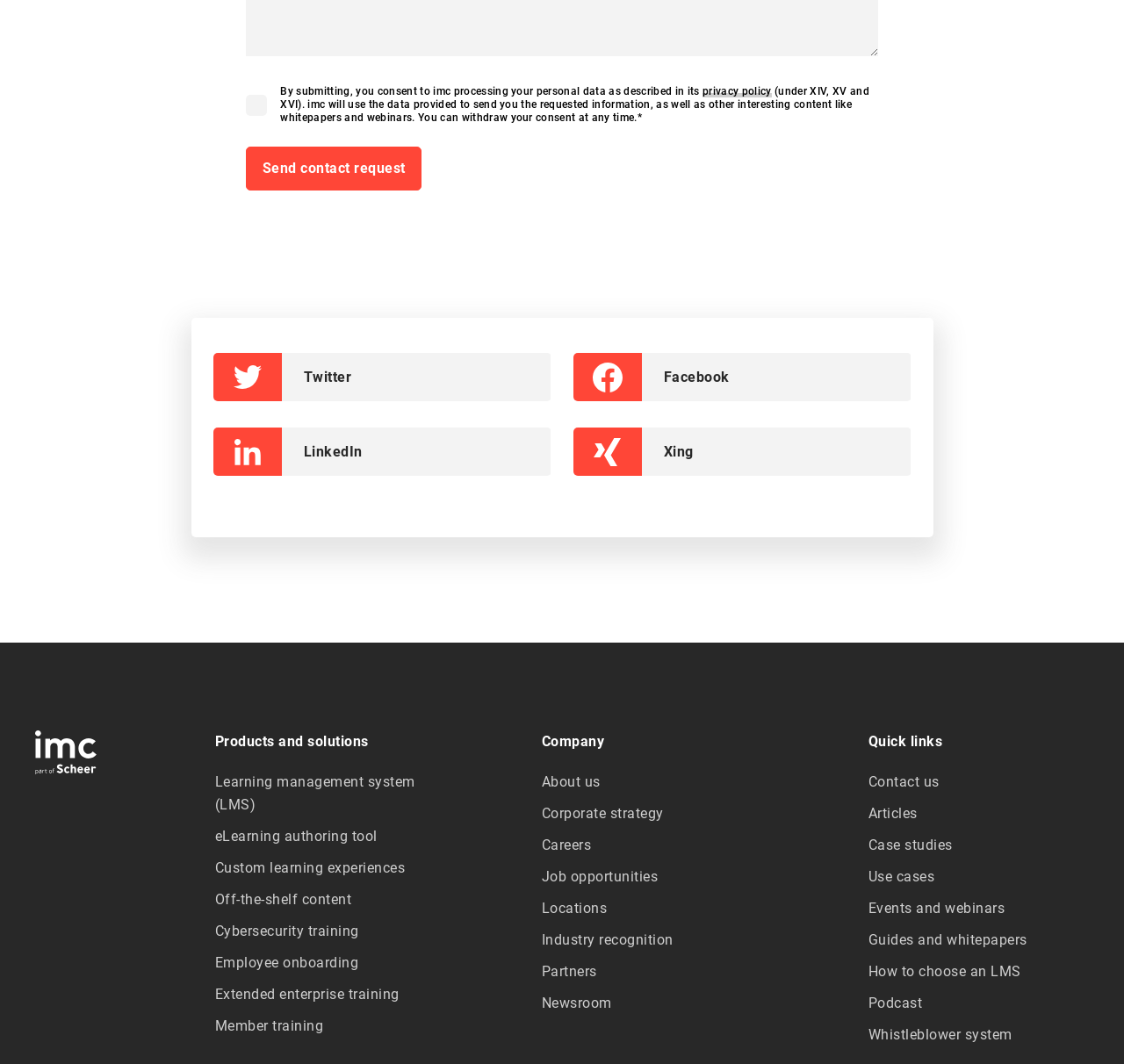Could you determine the bounding box coordinates of the clickable element to complete the instruction: "Explore the learning management system"? Provide the coordinates as four float numbers between 0 and 1, i.e., [left, top, right, bottom].

[0.191, 0.725, 0.387, 0.768]